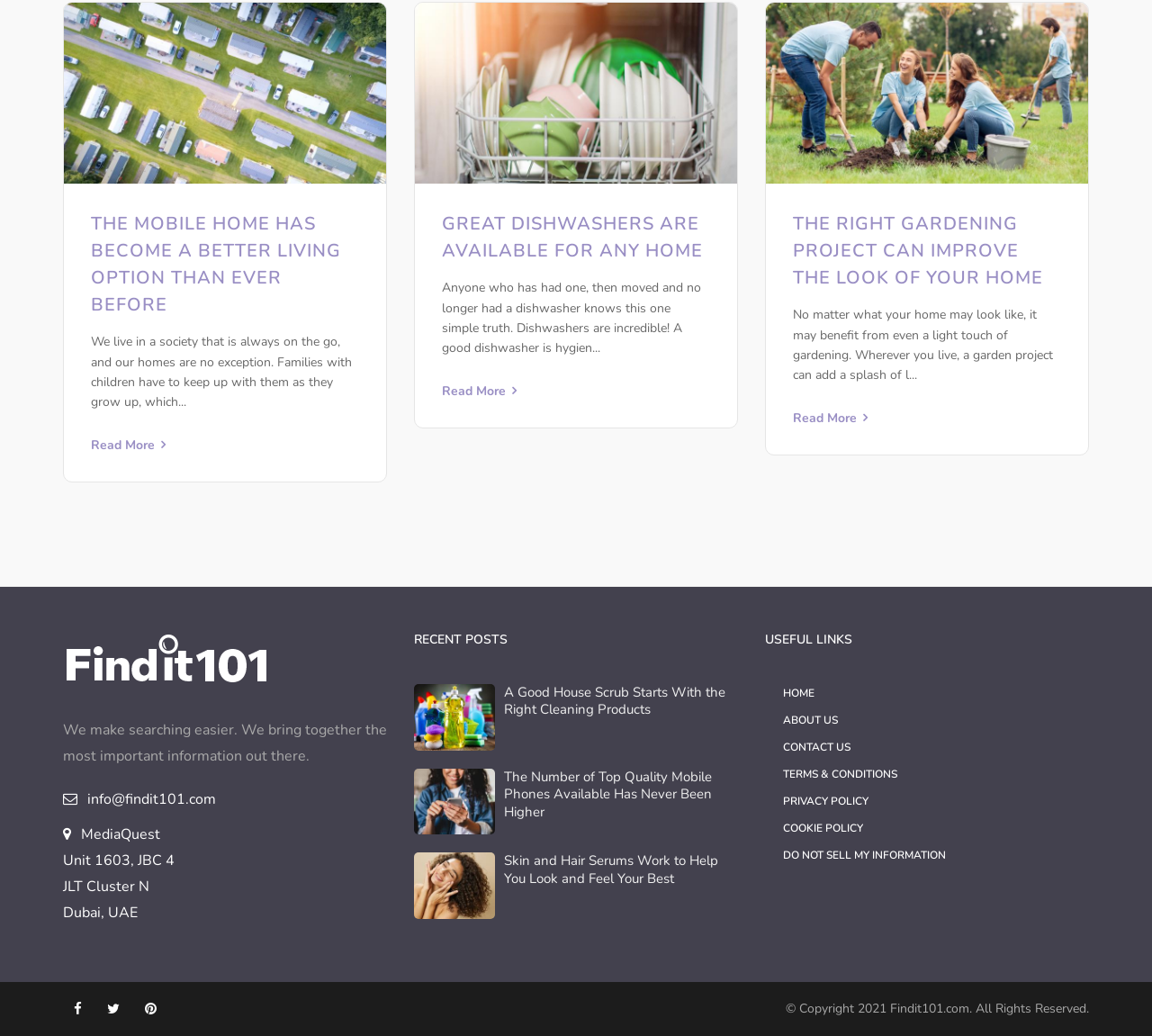Can you provide the bounding box coordinates for the element that should be clicked to implement the instruction: "Read more about mobile homes"?

[0.079, 0.421, 0.144, 0.438]